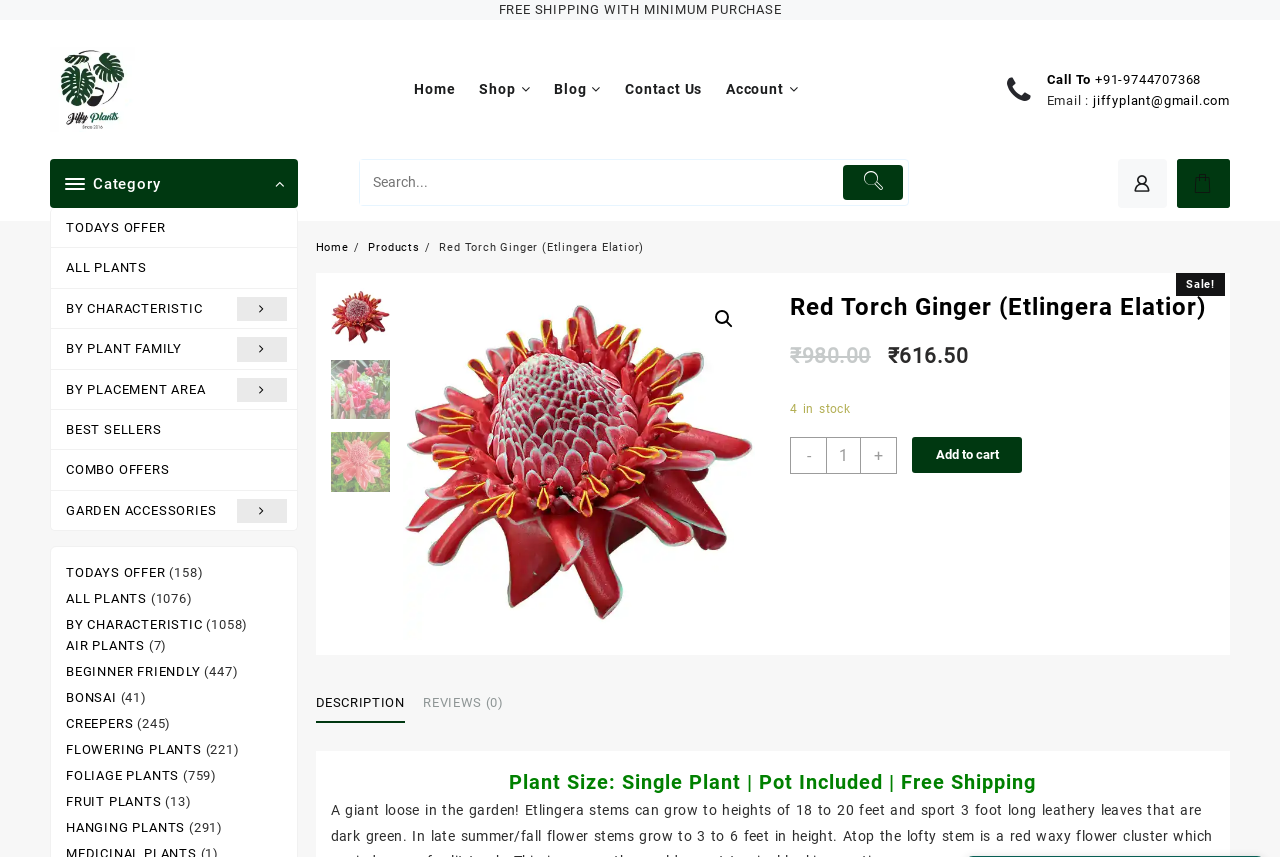Determine the bounding box coordinates of the element's region needed to click to follow the instruction: "View the product details". Provide these coordinates as four float numbers between 0 and 1, formatted as [left, top, right, bottom].

[0.315, 0.336, 0.59, 0.747]